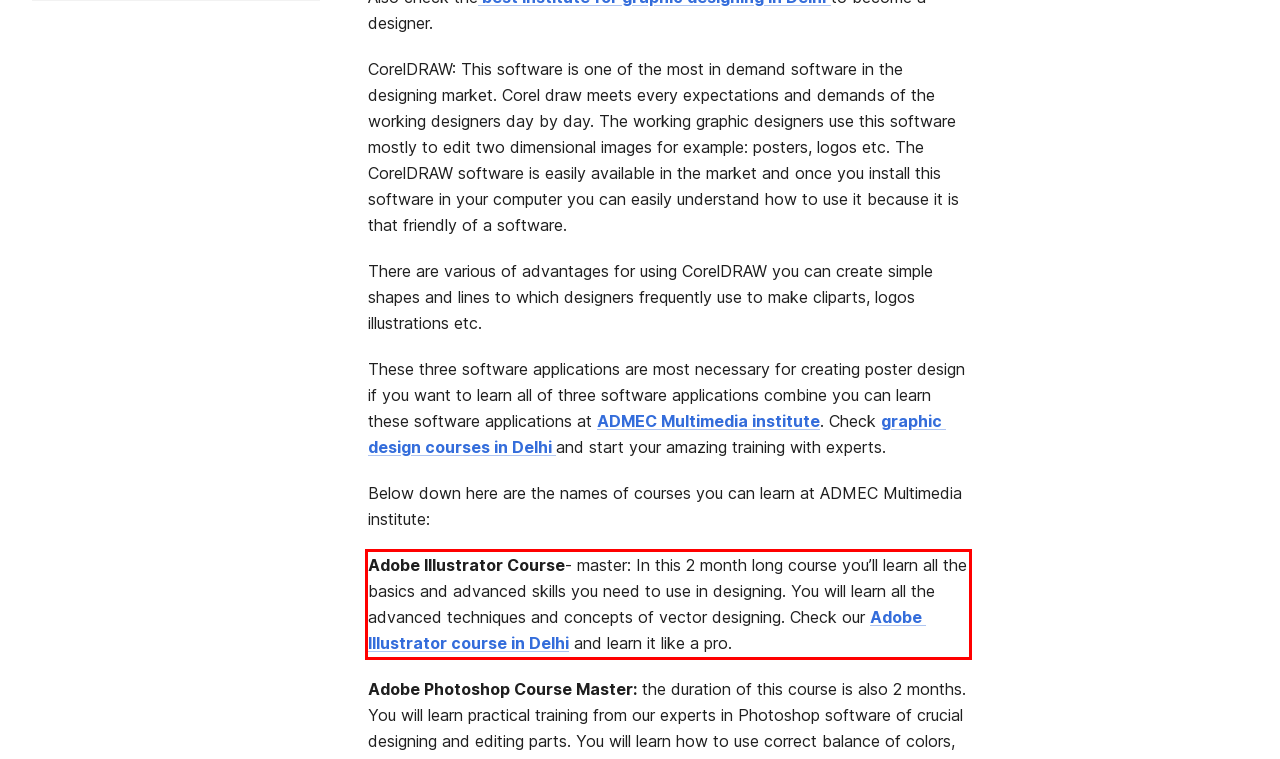Examine the screenshot of the webpage, locate the red bounding box, and perform OCR to extract the text contained within it.

Adobe Illustrator Course- master: In this 2 month long course you’ll learn all the basics and advanced skills you need to use in designing. You will learn all the advanced techniques and concepts of vector designing. Check our Adobe Illustrator course in Delhi and learn it like a pro.